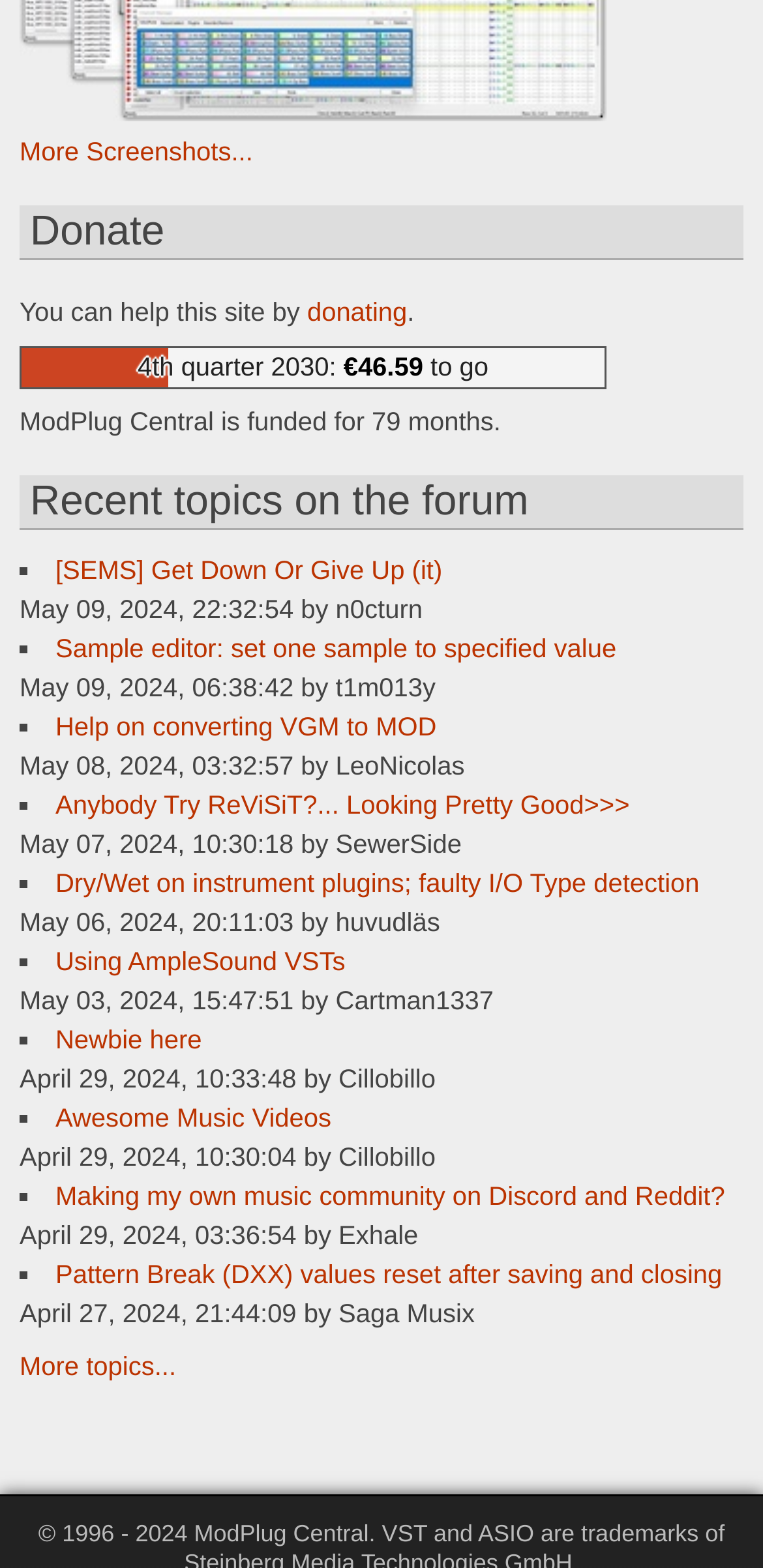Given the webpage screenshot and the description, determine the bounding box coordinates (top-left x, top-left y, bottom-right x, bottom-right y) that define the location of the UI element matching this description: donating

[0.402, 0.19, 0.534, 0.209]